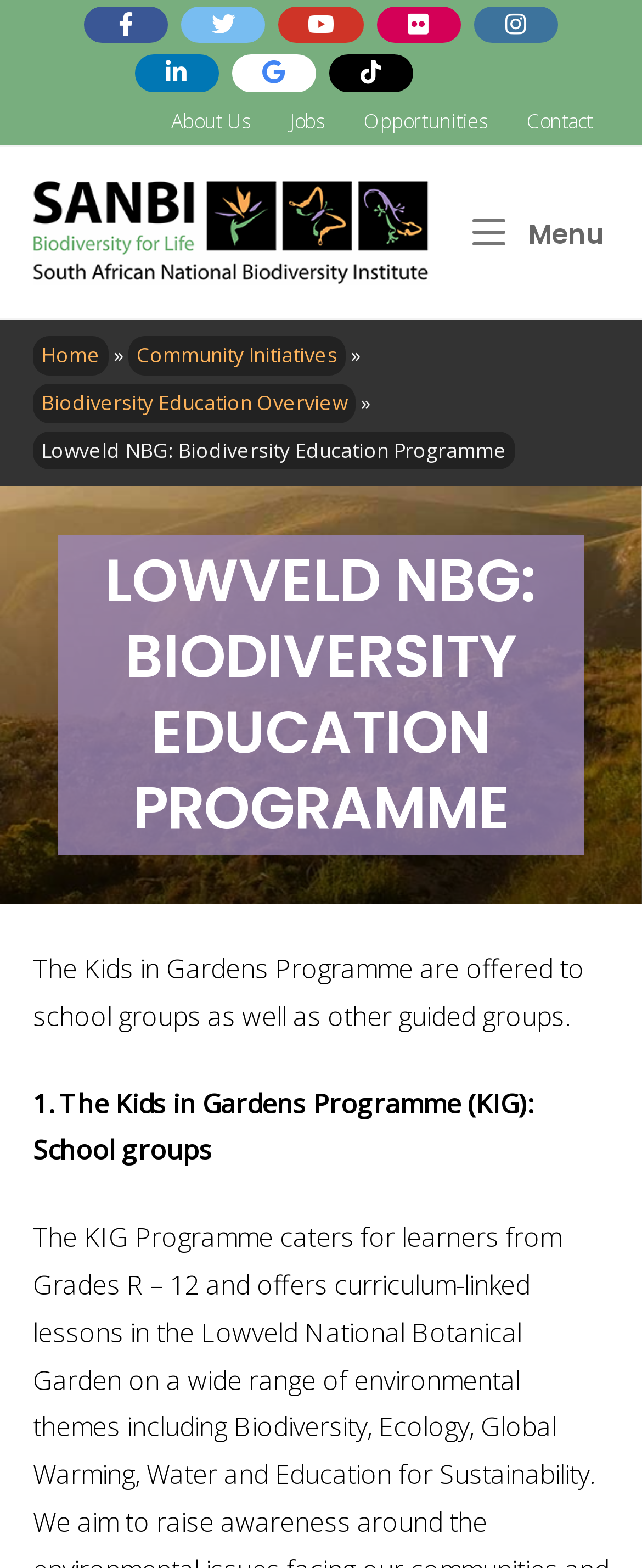Identify the bounding box for the described UI element. Provide the coordinates in (top-left x, top-left y, bottom-right x, bottom-right y) format with values ranging from 0 to 1: Community Initiatives

[0.2, 0.215, 0.538, 0.239]